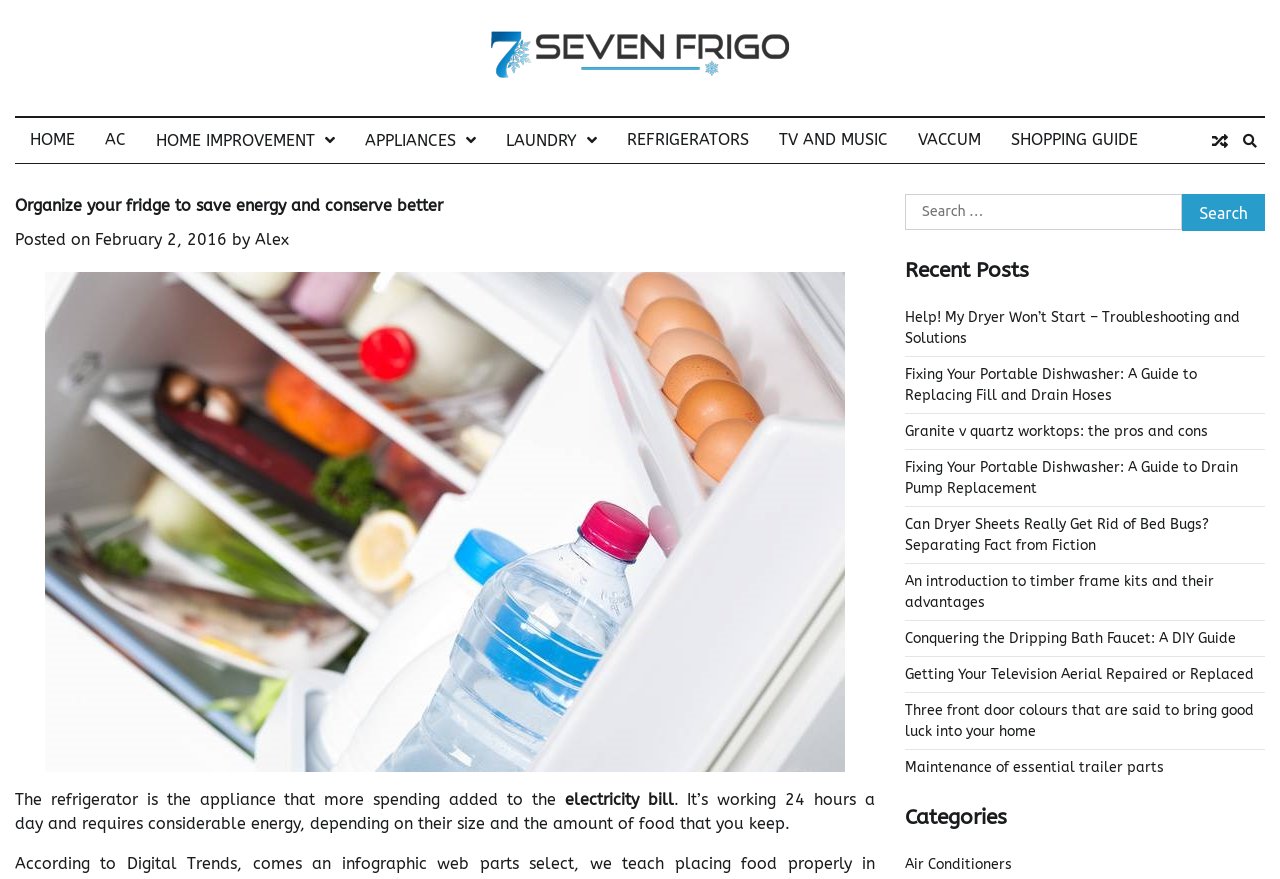What is the topic of the current article?
Give a single word or phrase as your answer by examining the image.

Organize your fridge